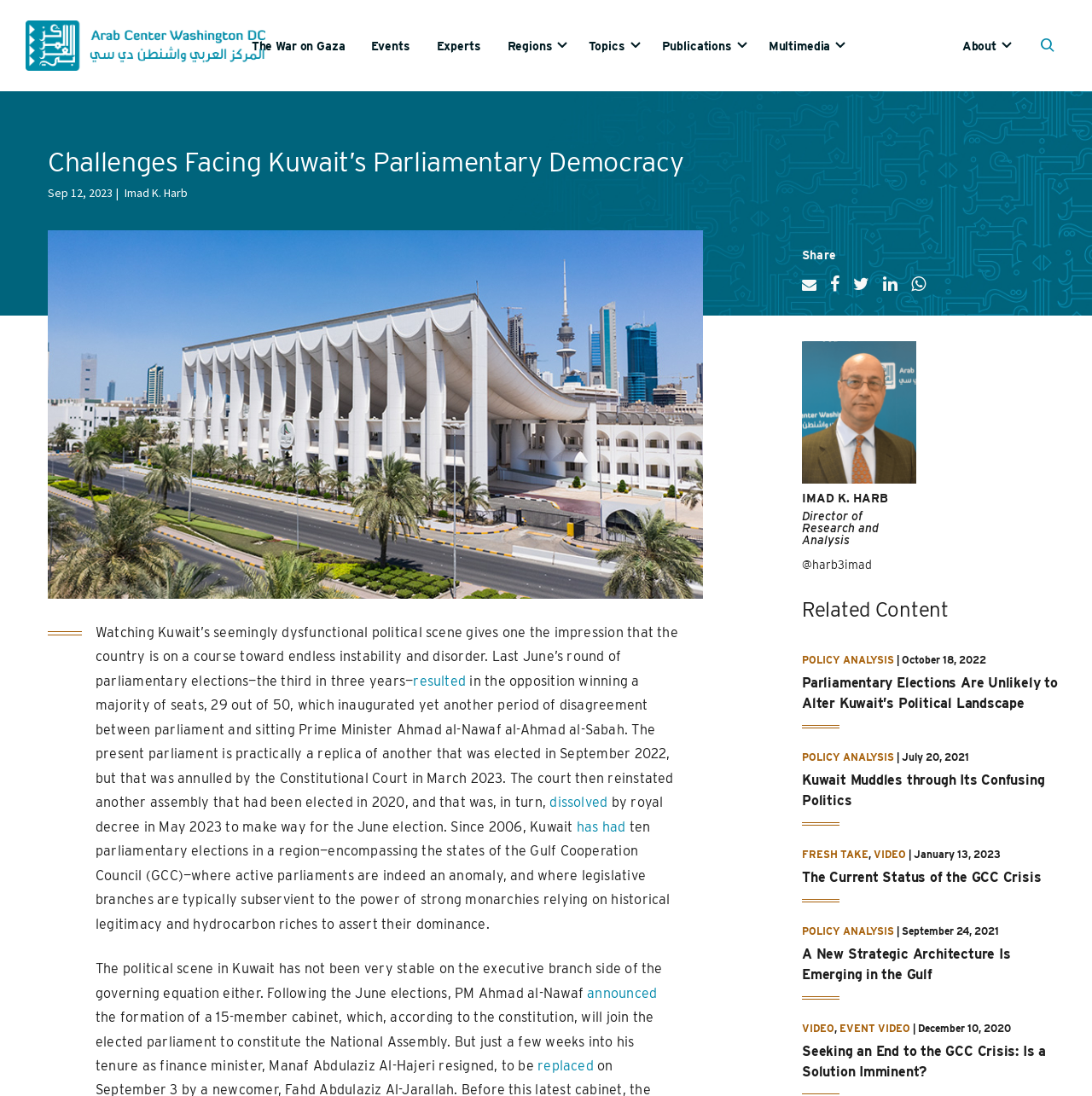Please determine the bounding box coordinates for the UI element described here. Use the format (top-left x, top-left y, bottom-right x, bottom-right y) with values bounded between 0 and 1: The War on Gaza

[0.23, 0.0, 0.316, 0.083]